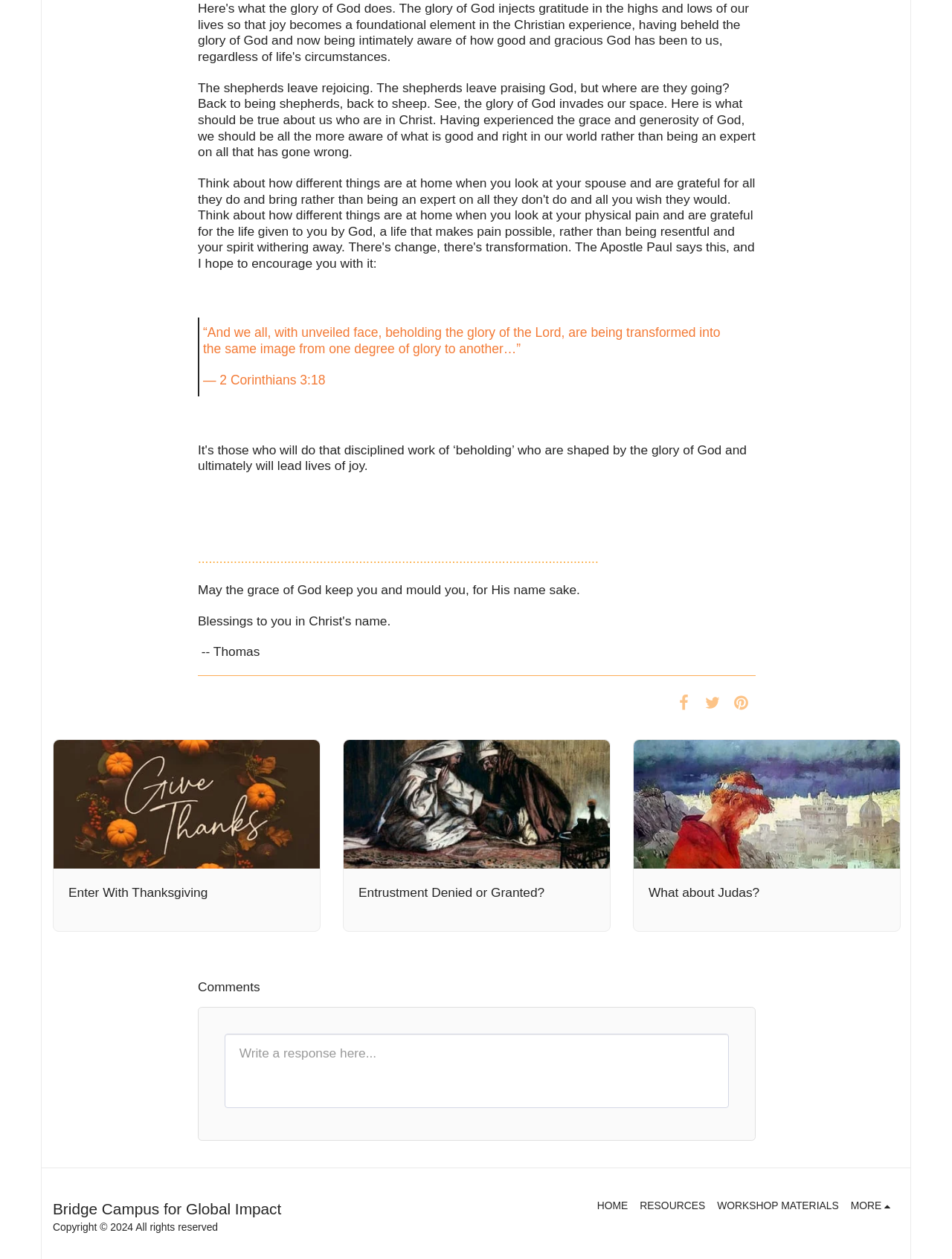How many links are there in the footer section?
Based on the screenshot, answer the question with a single word or phrase.

6